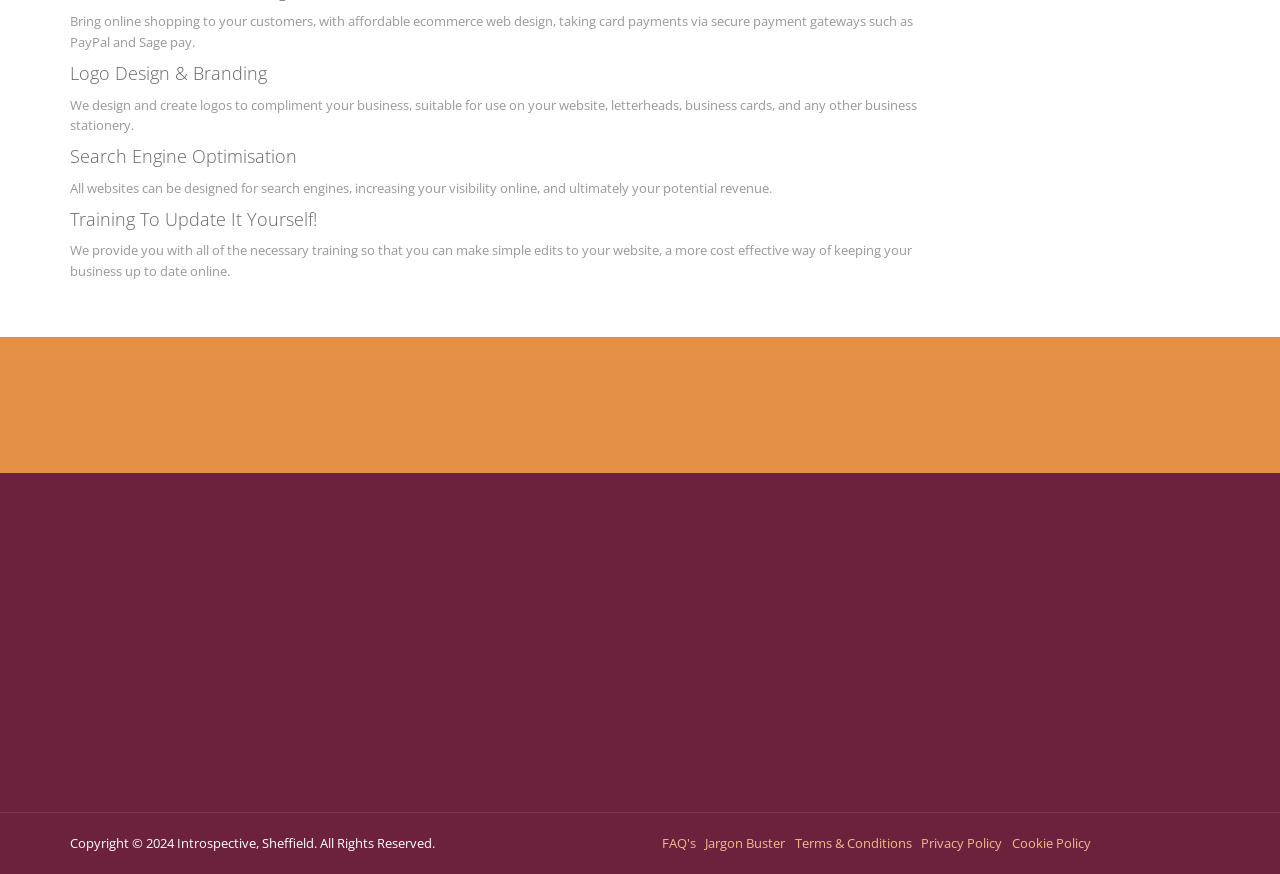What is the purpose of the training provided by Introspective?
Based on the visual, give a brief answer using one word or a short phrase.

To update website